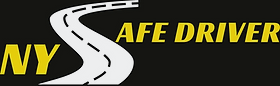Convey a rich and detailed description of the image.

The image features the logo for "NY Safe Driver," stylized with a winding road graphic that symbolizes safe driving practices. The text prominently displays "NY" in bold, vibrant yellow letters, followed by "SAFE DRIVER," which reinforces the emphasis on promoting safe driving habits among New York residents. The background is black, providing a stark contrast that enhances the visibility of the logo and its message, making it visually striking and memorable. This logo is commonly associated with defensive driving courses and initiatives aimed at reducing accidents and improving road safety.